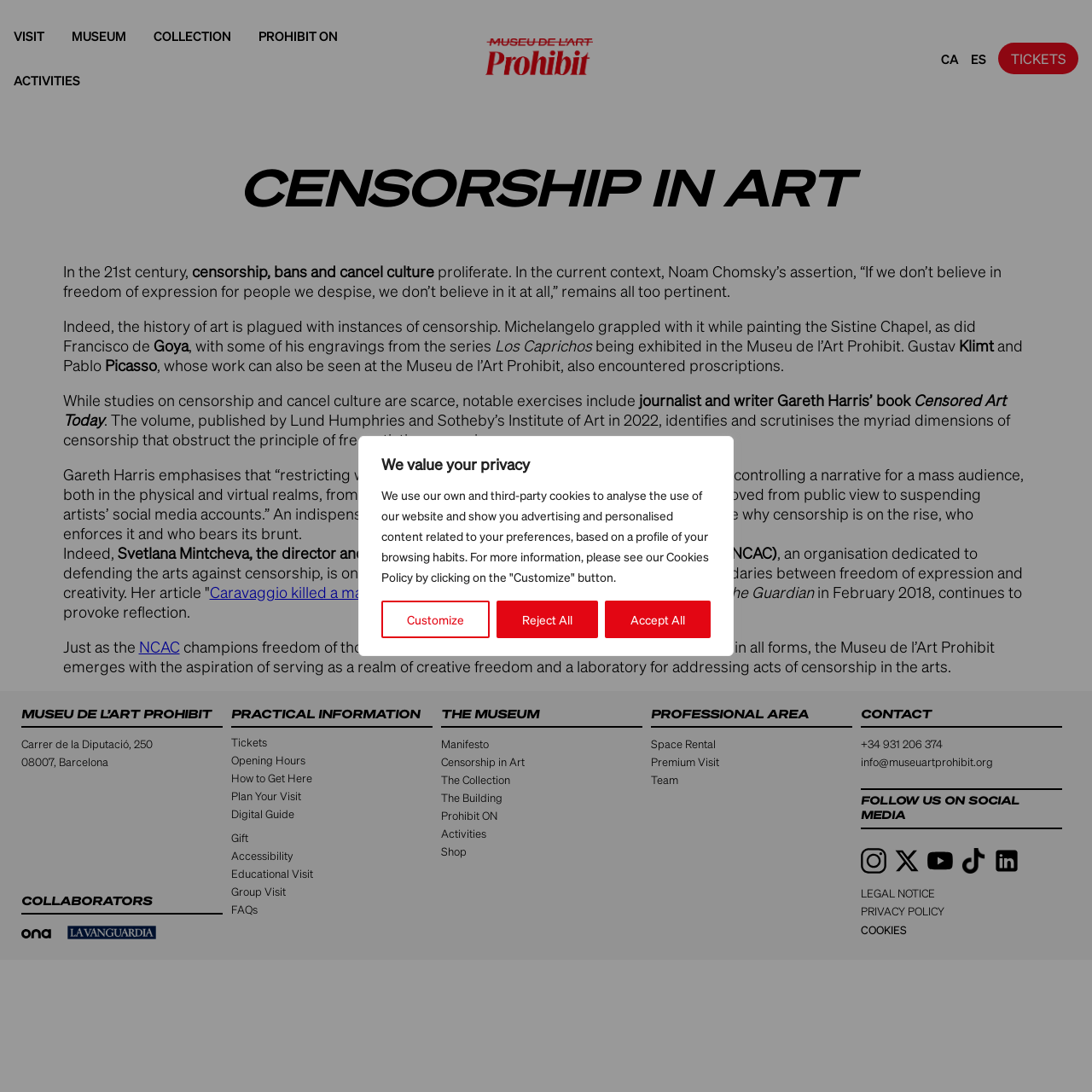What is the name of the article written by Svetlana Mintcheva?
Please ensure your answer is as detailed and informative as possible.

The name of the article written by Svetlana Mintcheva can be found in the link 'Caravaggio killed a man. Should we therefore censor his art?' located at the top of the webpage, with bounding box coordinates [0.192, 0.537, 0.567, 0.55].